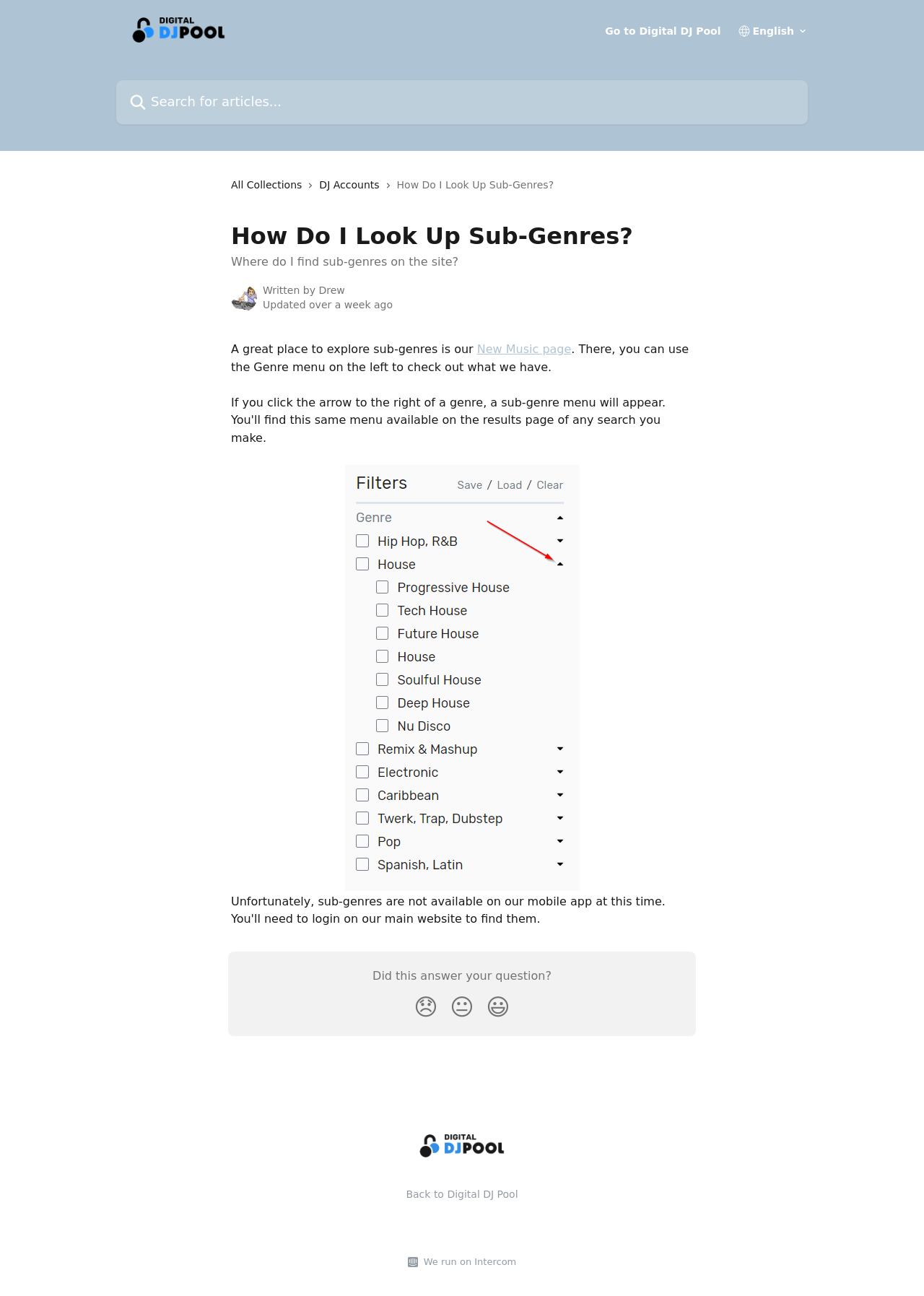Where can I find sub-genres on the site?
Based on the image, give a concise answer in the form of a single word or short phrase.

New Music page